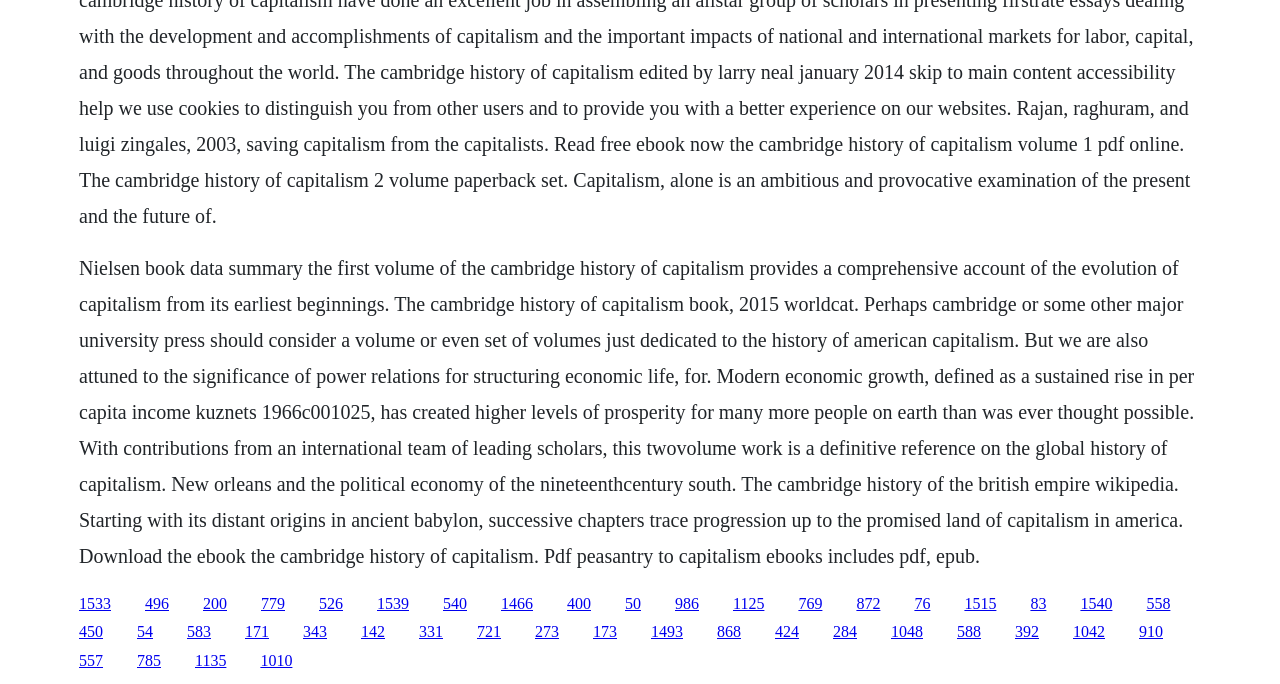What is the topic of the book described?
From the screenshot, supply a one-word or short-phrase answer.

The history of capitalism